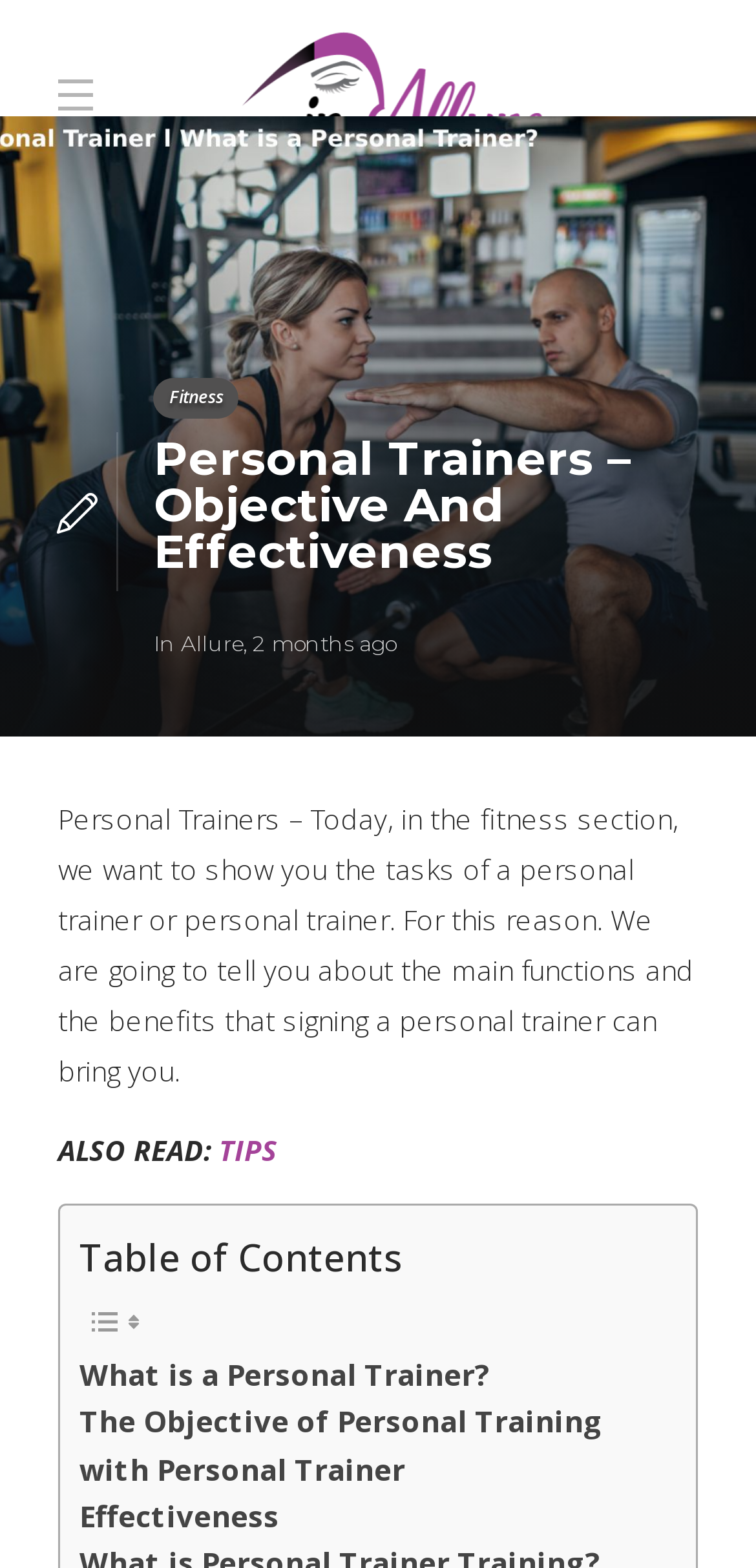Give a comprehensive overview of the webpage, including key elements.

The webpage is about personal trainers, with a focus on their objectives and effectiveness. At the top, there is a layout table that spans most of the width of the page. Within this table, there is a link to "In Allure" accompanied by an image, positioned near the top left corner of the page.

Below this, there is a heading that reads "Personal Trainers – Objective And Effectiveness" which is centered near the top of the page. To the left of this heading, there is a link to "Fitness". 

Further down, there are three links in a row, with the first one being "In Allure" again, followed by a comma, and then a link to "2 months ago". Below these links, there is a block of text that summarizes the content of the page, explaining the tasks of a personal trainer and the benefits of hiring one.

Underneath this text, there is a section labeled "ALSO READ:" with a link to "TIPS". This is followed by a table of contents, which includes links to various sections such as "What is a Personal Trainer?", "The Objective of Personal Training with Personal Trainer", and "Effectiveness". The table of contents is accompanied by two small images.